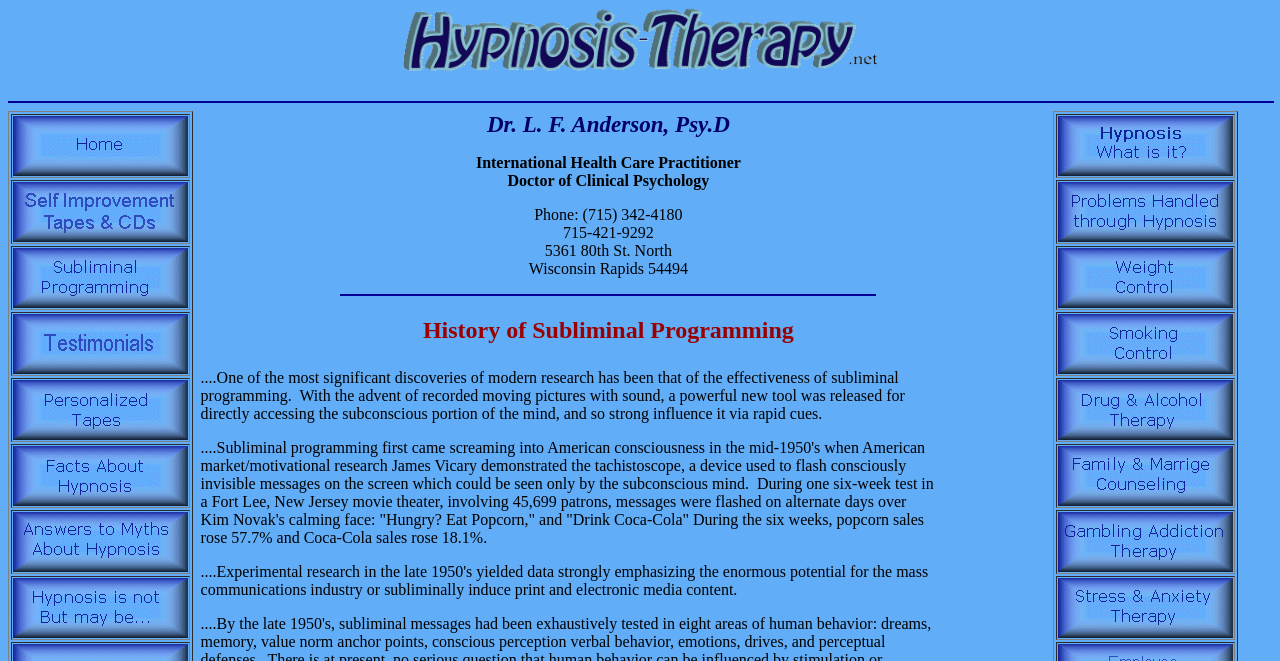What is the topic of the heading element on the right side of the webpage?
Answer the question with a detailed explanation, including all necessary information.

I identified the heading element with coordinates [0.154, 0.48, 0.796, 0.521] and read its text content, which reveals the topic of the heading.